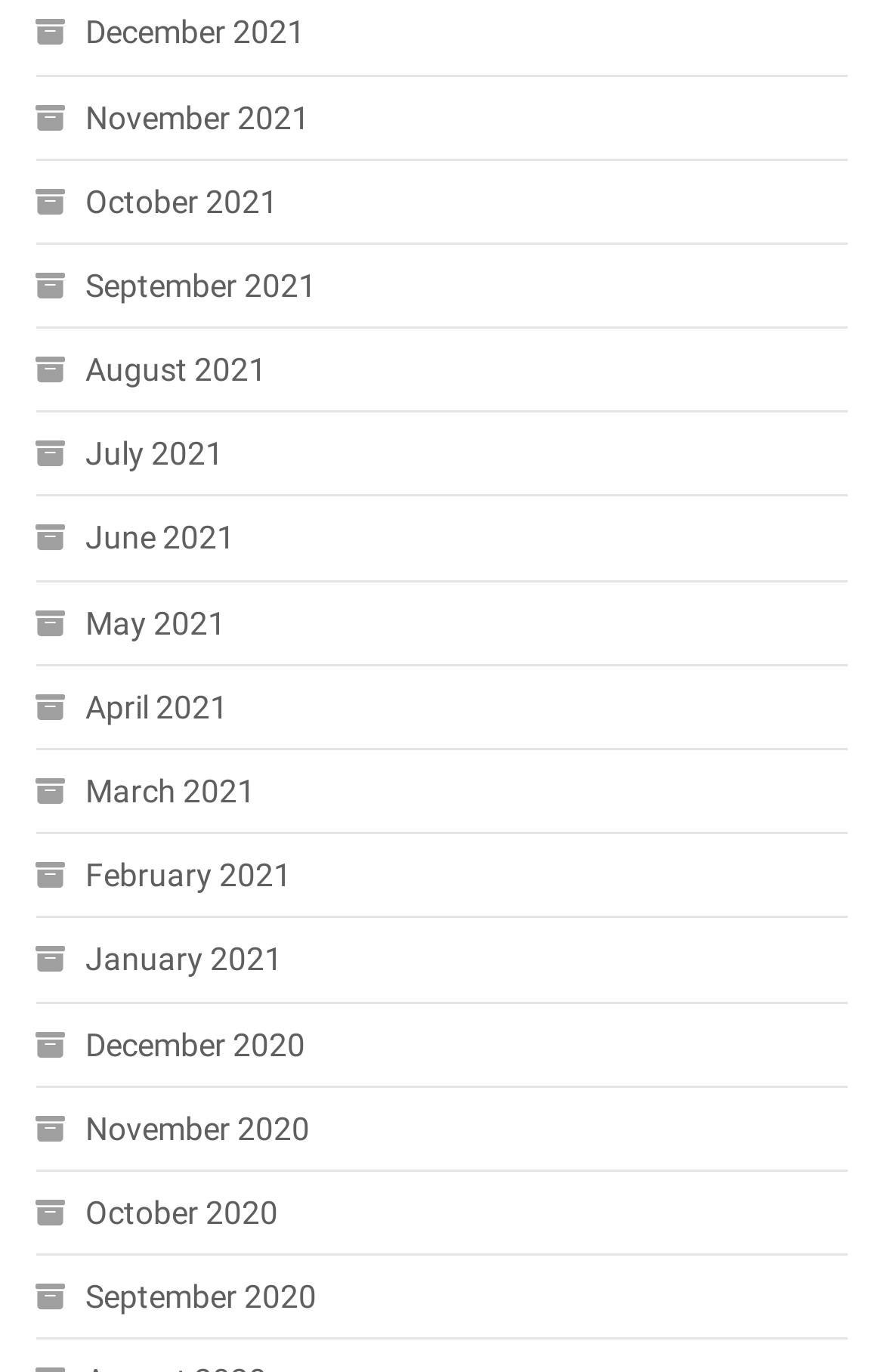Identify the bounding box coordinates for the element that needs to be clicked to fulfill this instruction: "View December 2021". Provide the coordinates in the format of four float numbers between 0 and 1: [left, top, right, bottom].

[0.04, 0.002, 0.345, 0.045]